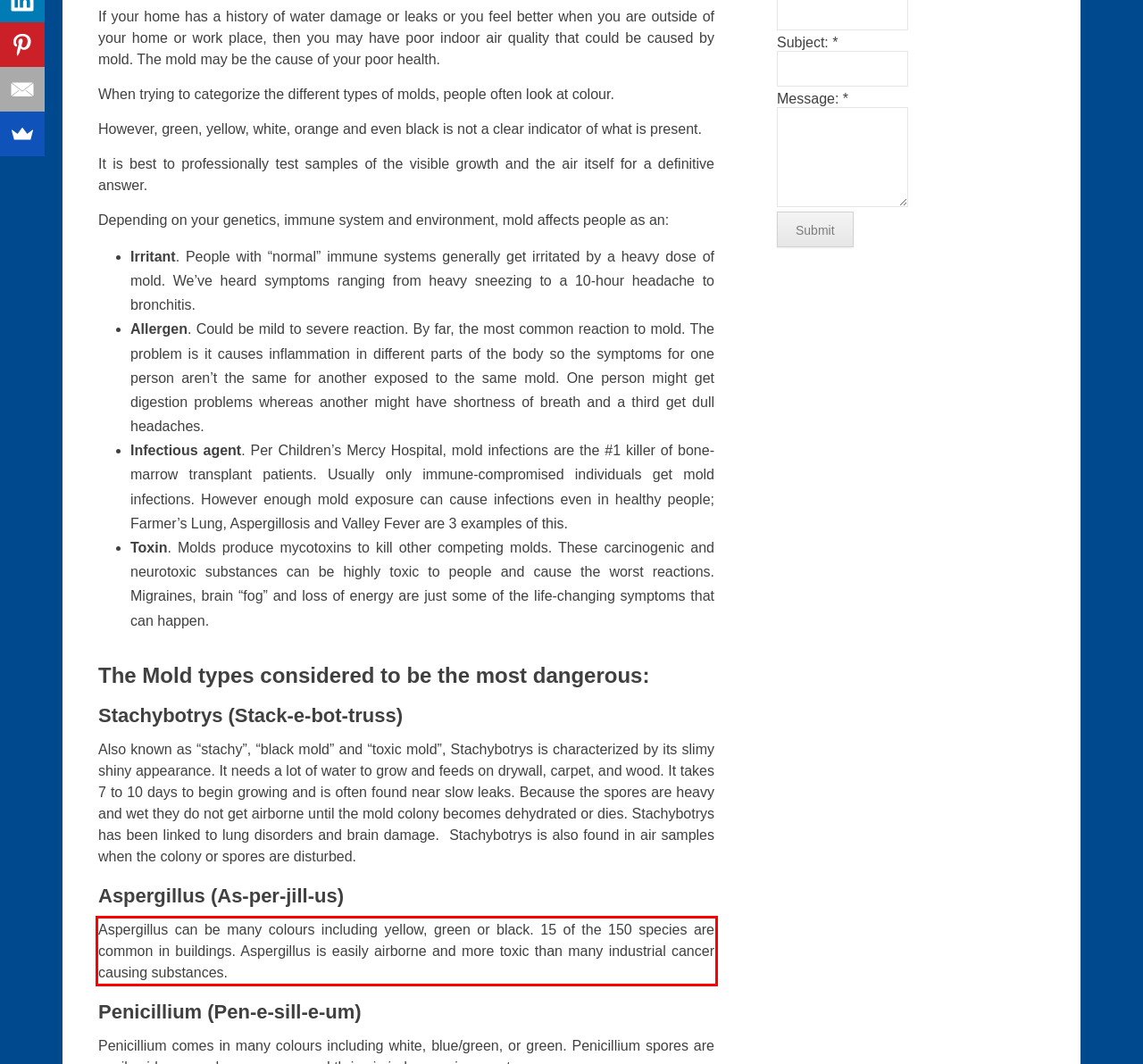Perform OCR on the text inside the red-bordered box in the provided screenshot and output the content.

Aspergillus can be many colours including yellow, green or black. 15 of the 150 species are common in buildings. Aspergillus is easily airborne and more toxic than many industrial cancer causing substances.